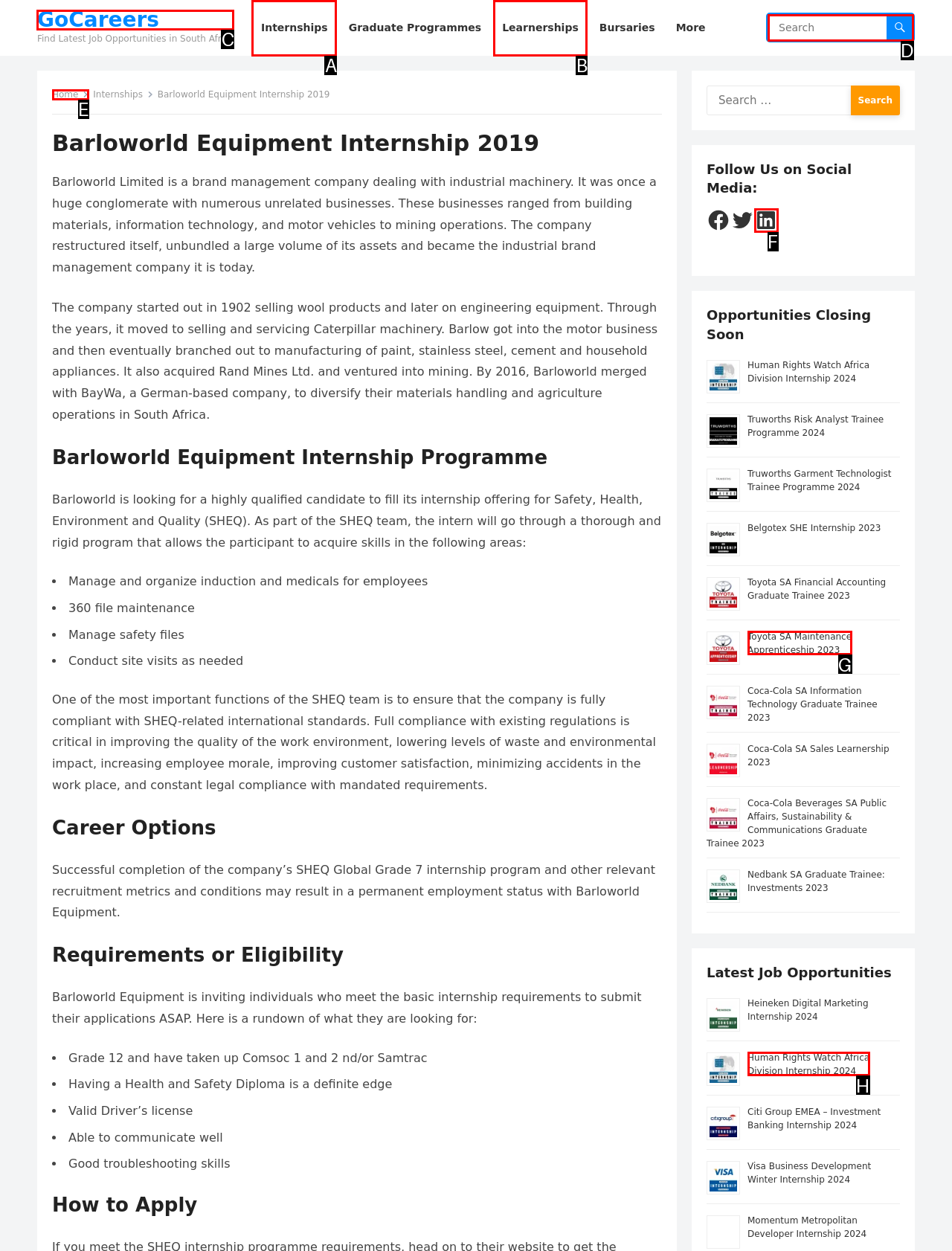Tell me the letter of the correct UI element to click for this instruction: Search for internships. Answer with the letter only.

C